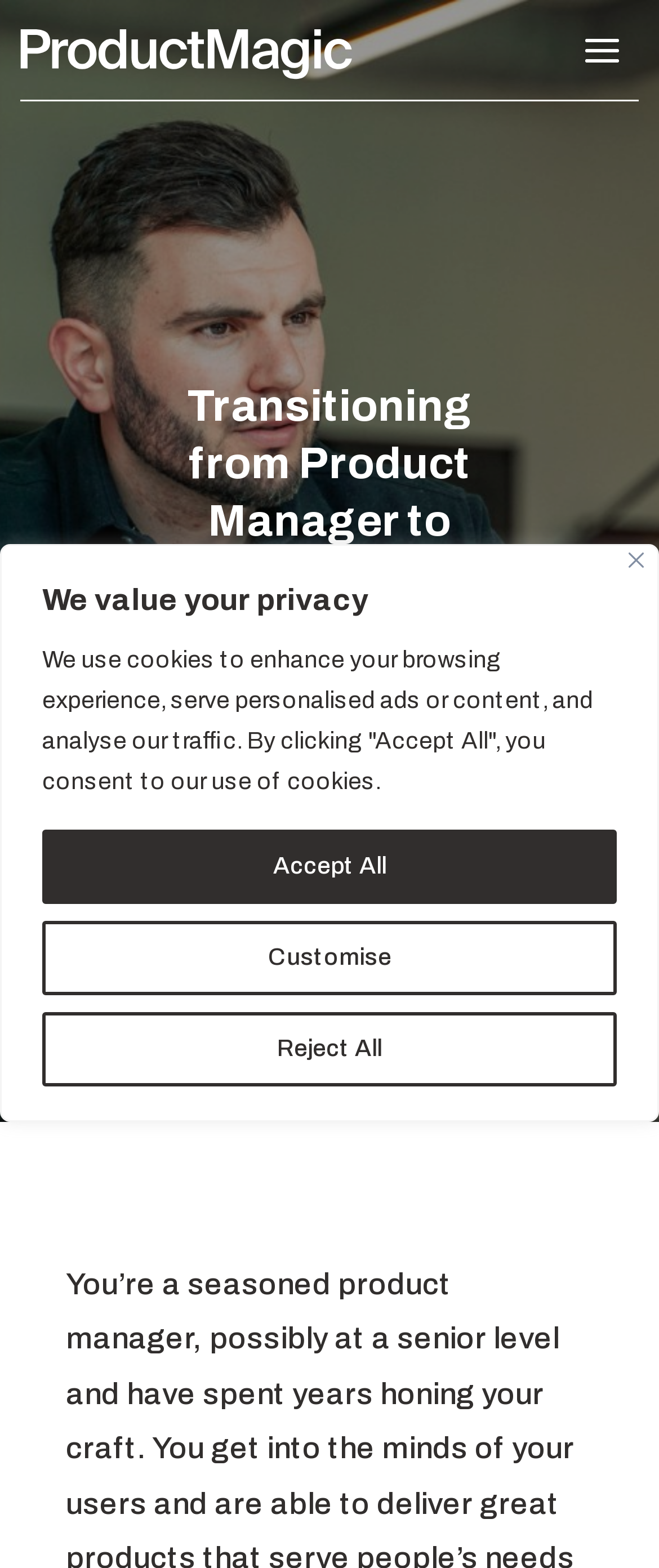Answer with a single word or phrase: 
What is Antonio Tella's position?

Director of Product